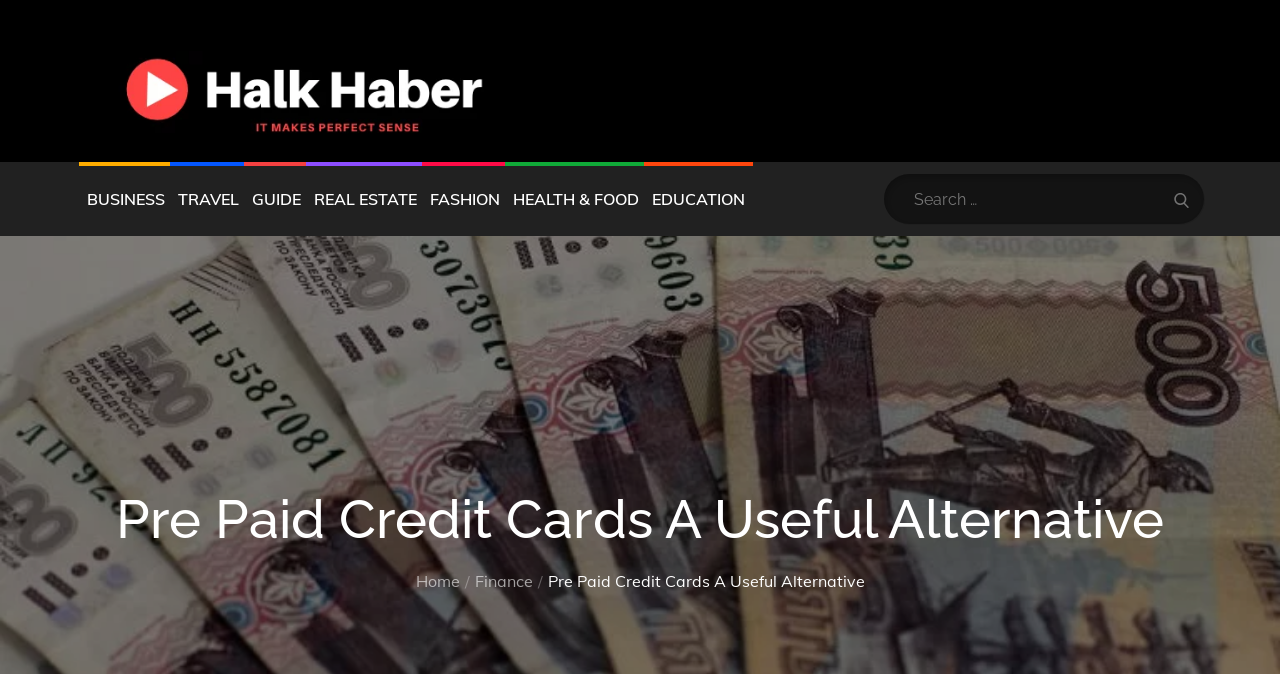Identify the bounding box coordinates of the part that should be clicked to carry out this instruction: "go to Halk Haber".

[0.062, 0.128, 0.397, 0.158]